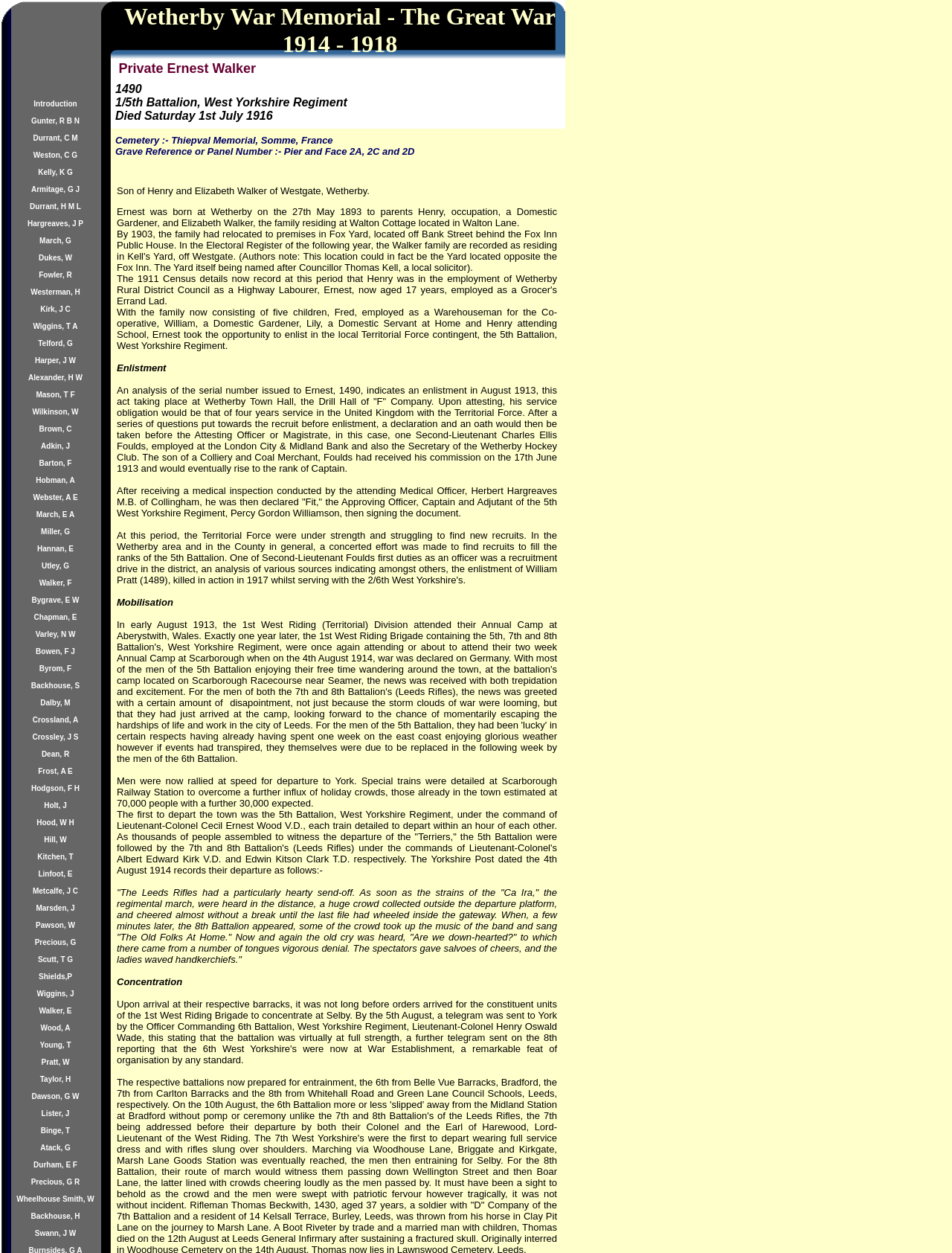Using floating point numbers between 0 and 1, provide the bounding box coordinates in the format (top-left x, top-left y, bottom-right x, bottom-right y). Locate the UI element described here: Shields,P

[0.041, 0.773, 0.076, 0.783]